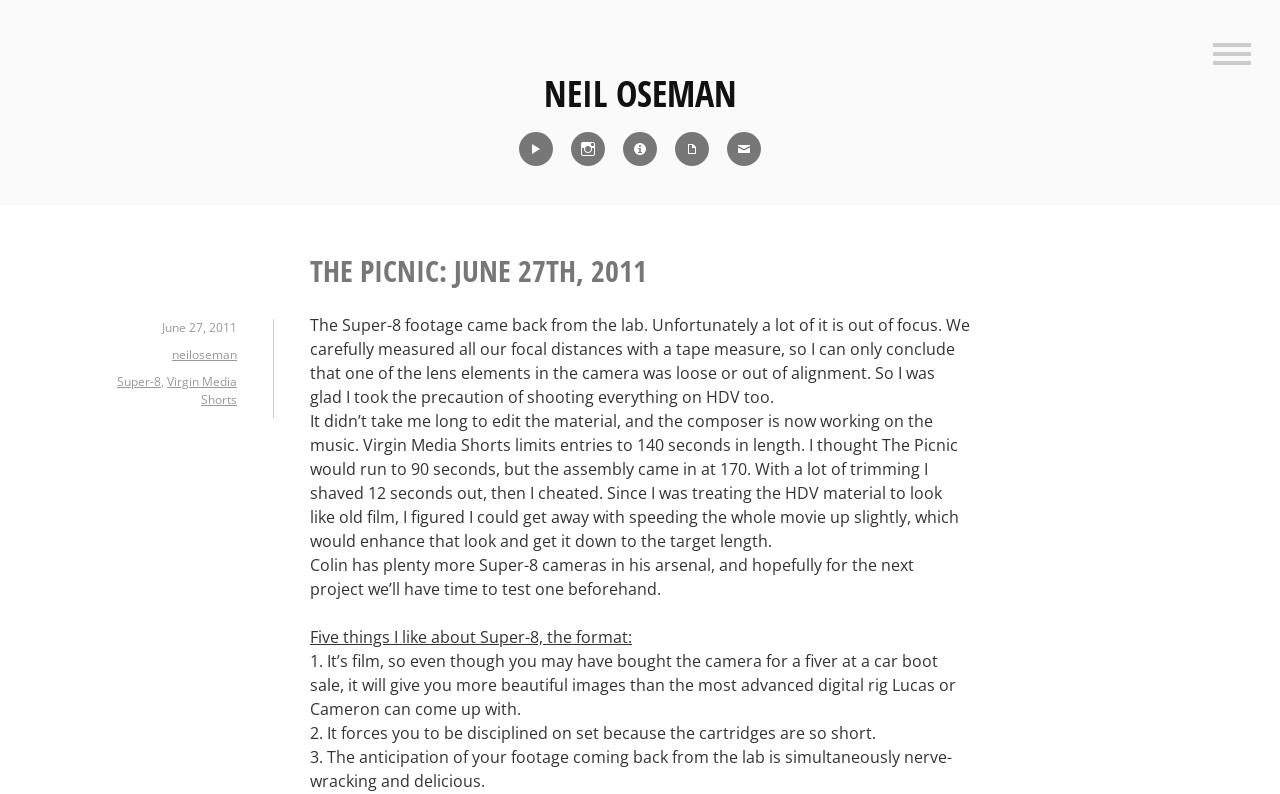Find the bounding box coordinates of the element to click in order to complete the given instruction: "Open CV."

[0.522, 0.162, 0.559, 0.212]